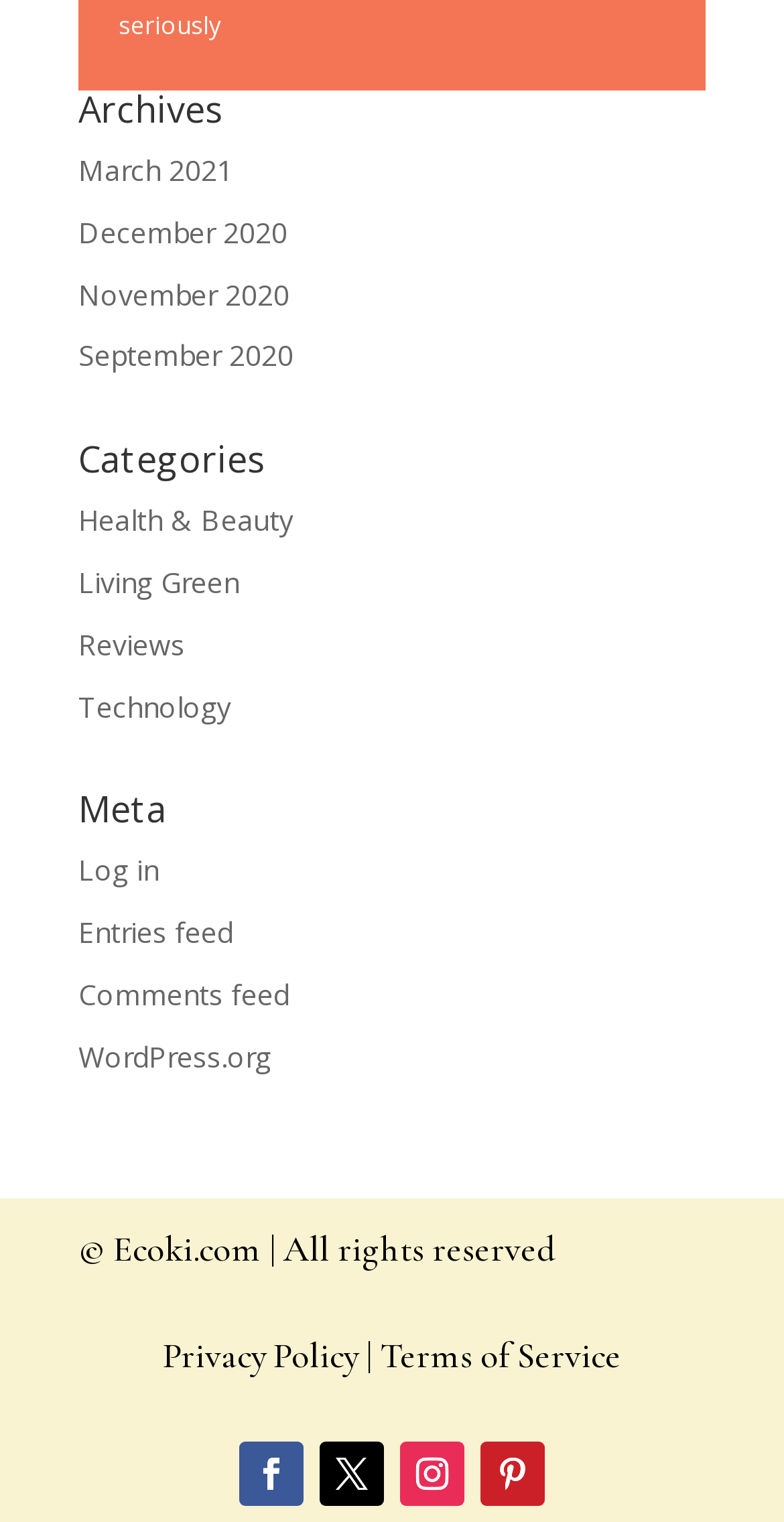Please determine the bounding box coordinates of the element to click on in order to accomplish the following task: "Log in to the website". Ensure the coordinates are four float numbers ranging from 0 to 1, i.e., [left, top, right, bottom].

[0.1, 0.559, 0.203, 0.584]